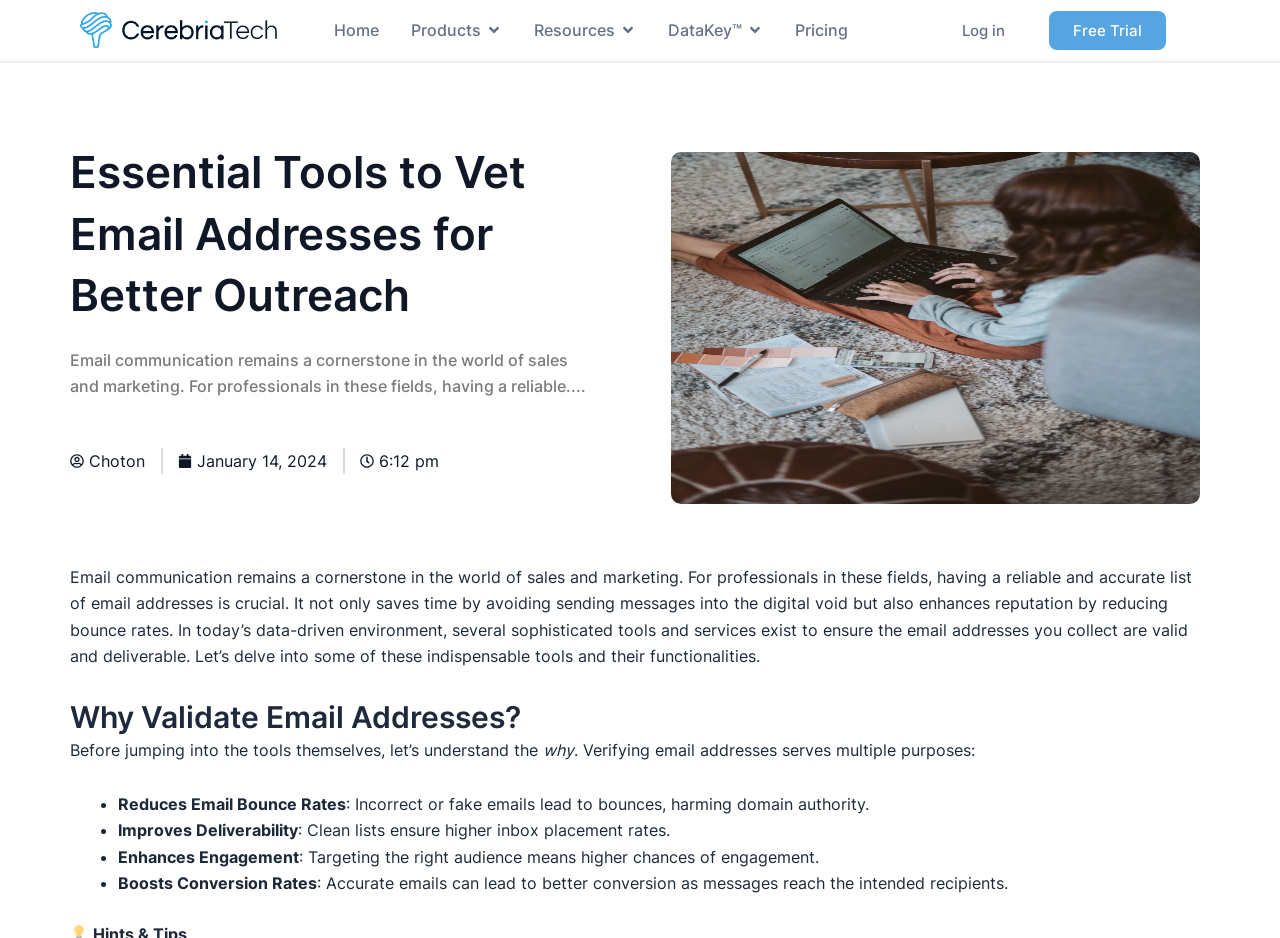Identify the bounding box coordinates of the region that needs to be clicked to carry out this instruction: "Send an inquiry about Electric Roll Up Glass Garage Doors". Provide these coordinates as four float numbers ranging from 0 to 1, i.e., [left, top, right, bottom].

None